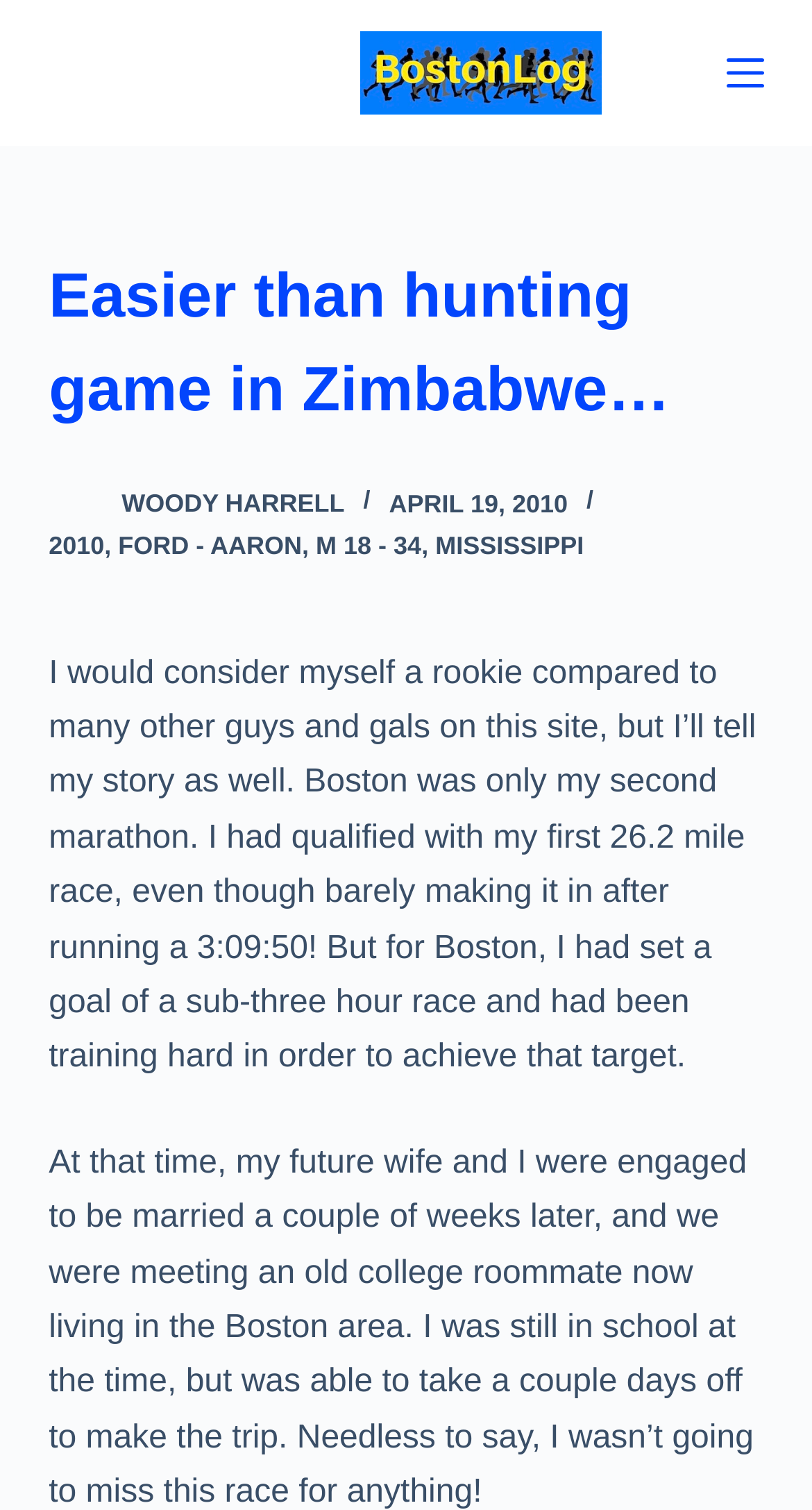Identify the primary heading of the webpage and provide its text.

Easier than hunting game in Zimbabwe…